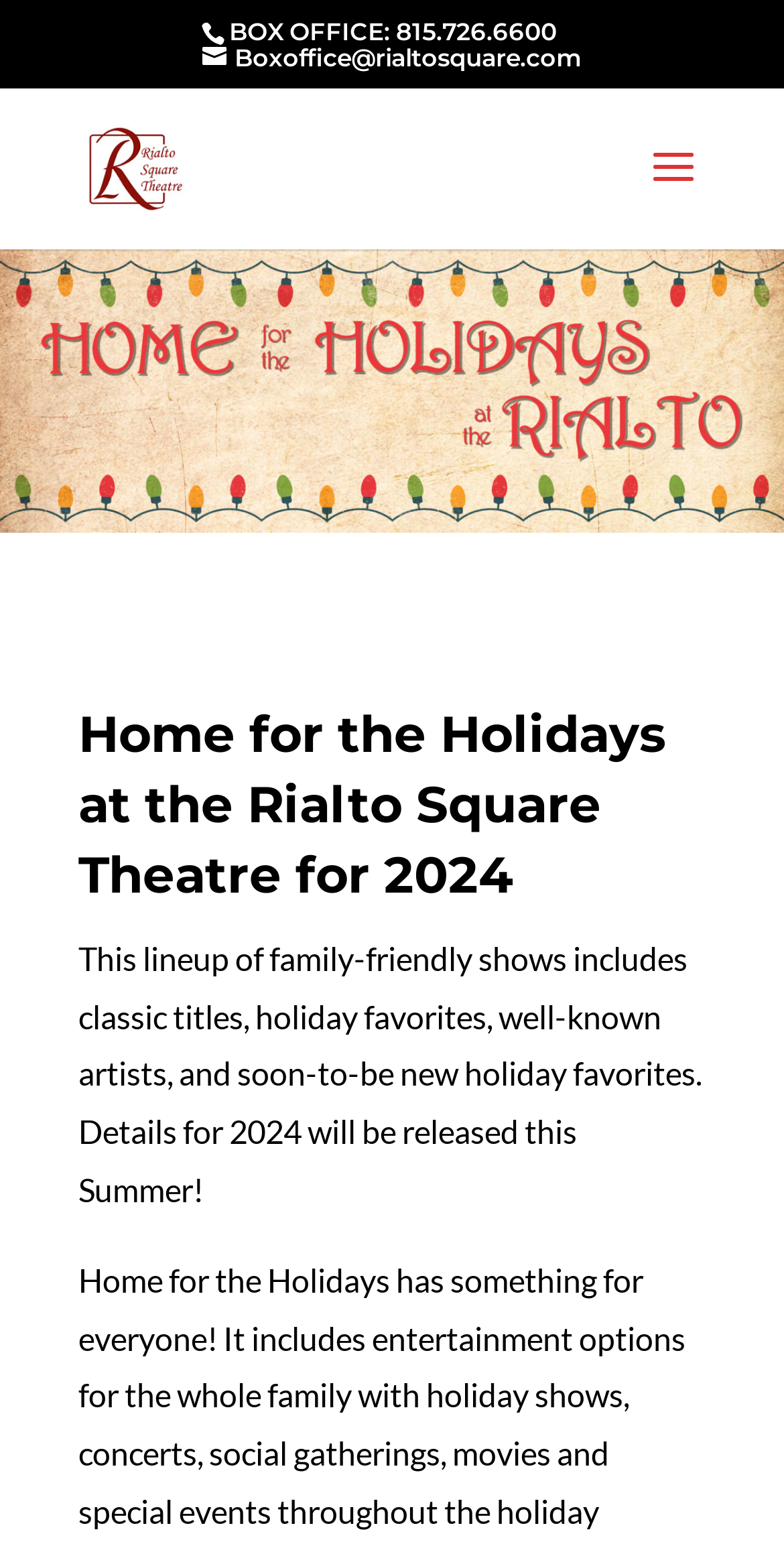Please find the bounding box for the UI component described as follows: "alt="Rialto Square Theatre"".

[0.11, 0.095, 0.235, 0.12]